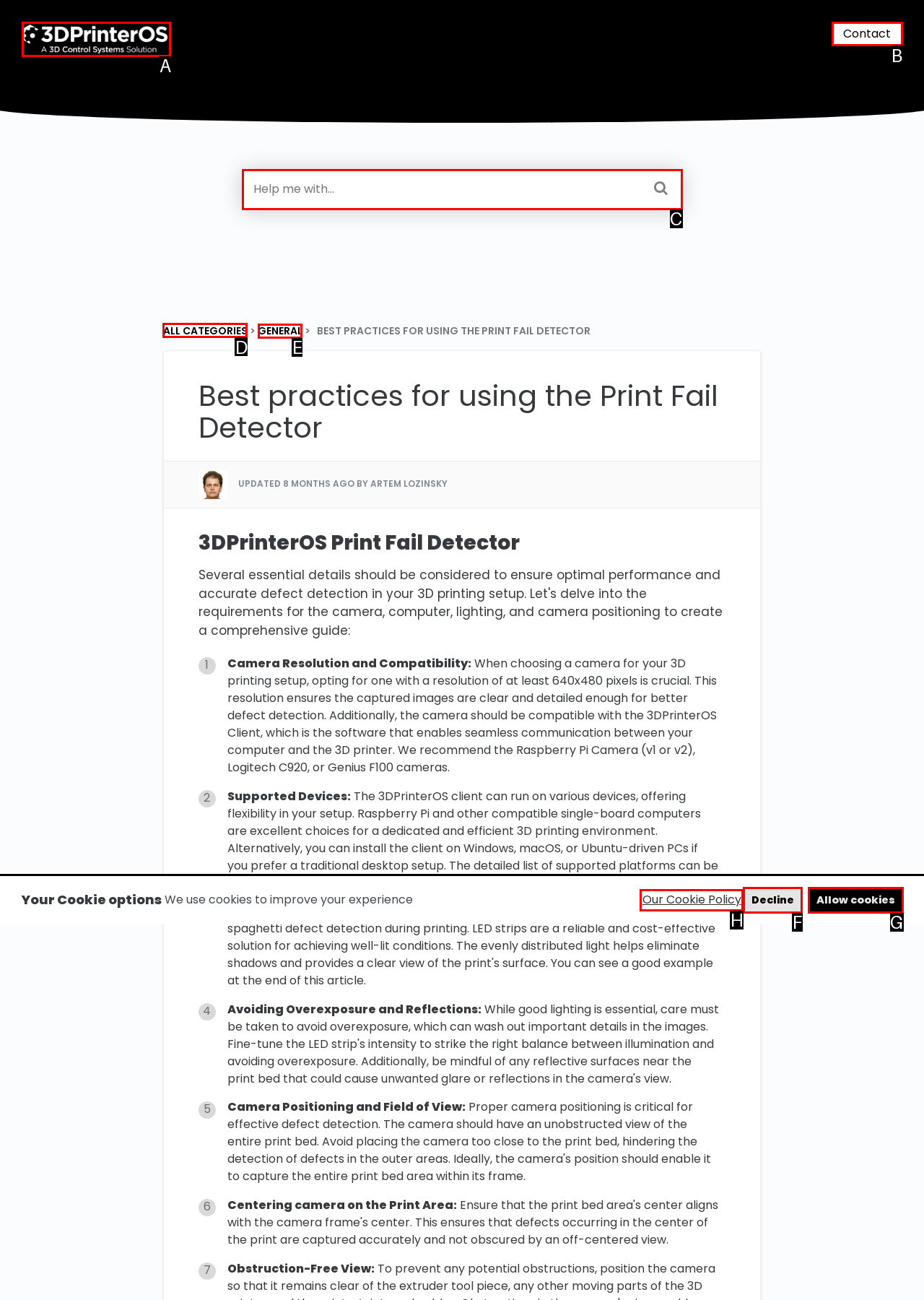Select the proper UI element to click in order to perform the following task: read about general knowledge. Indicate your choice with the letter of the appropriate option.

E